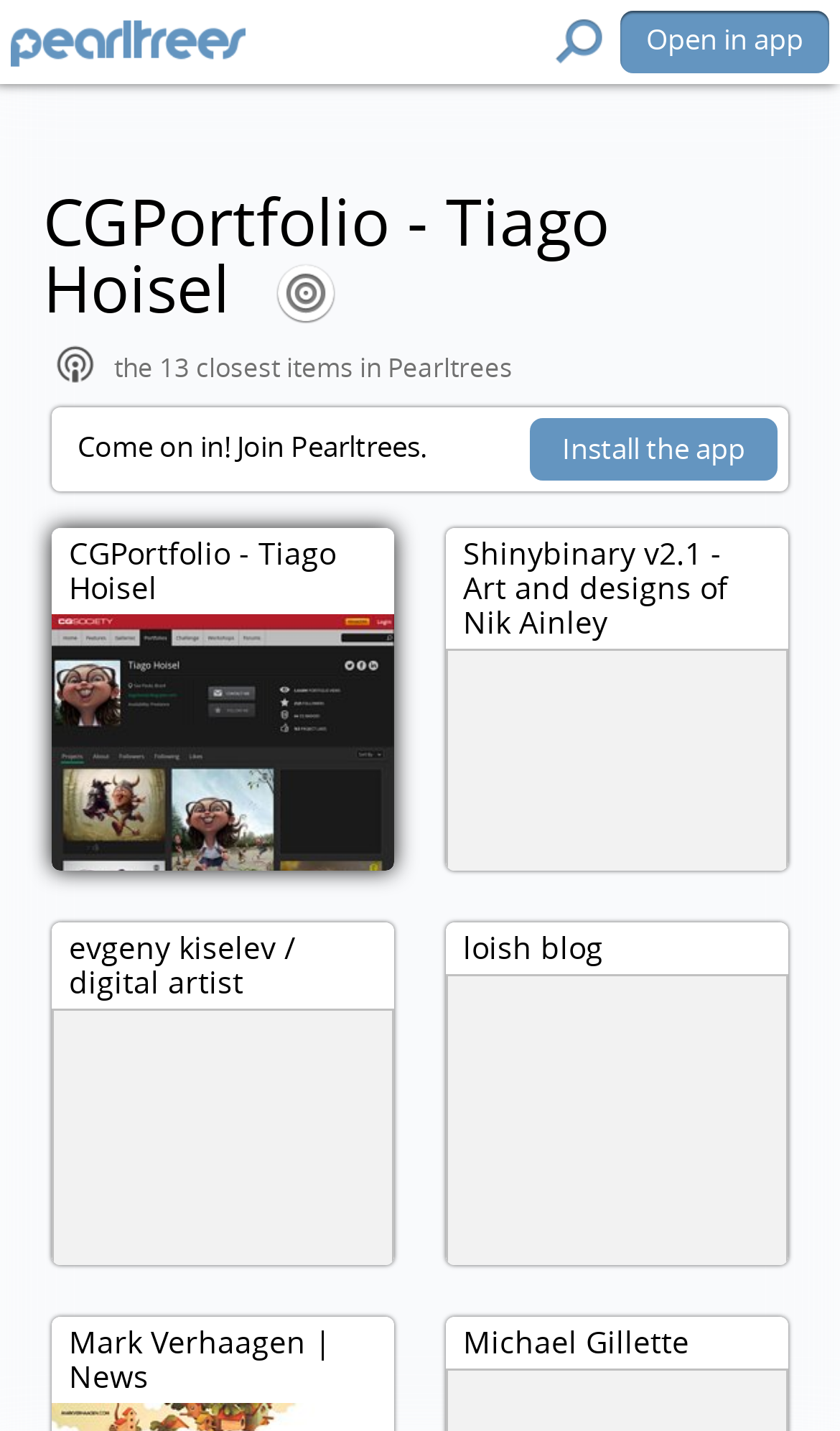Using the provided description Open in app, find the bounding box coordinates for the UI element. Provide the coordinates in (top-left x, top-left y, bottom-right x, bottom-right y) format, ensuring all values are between 0 and 1.

[0.738, 0.008, 0.987, 0.051]